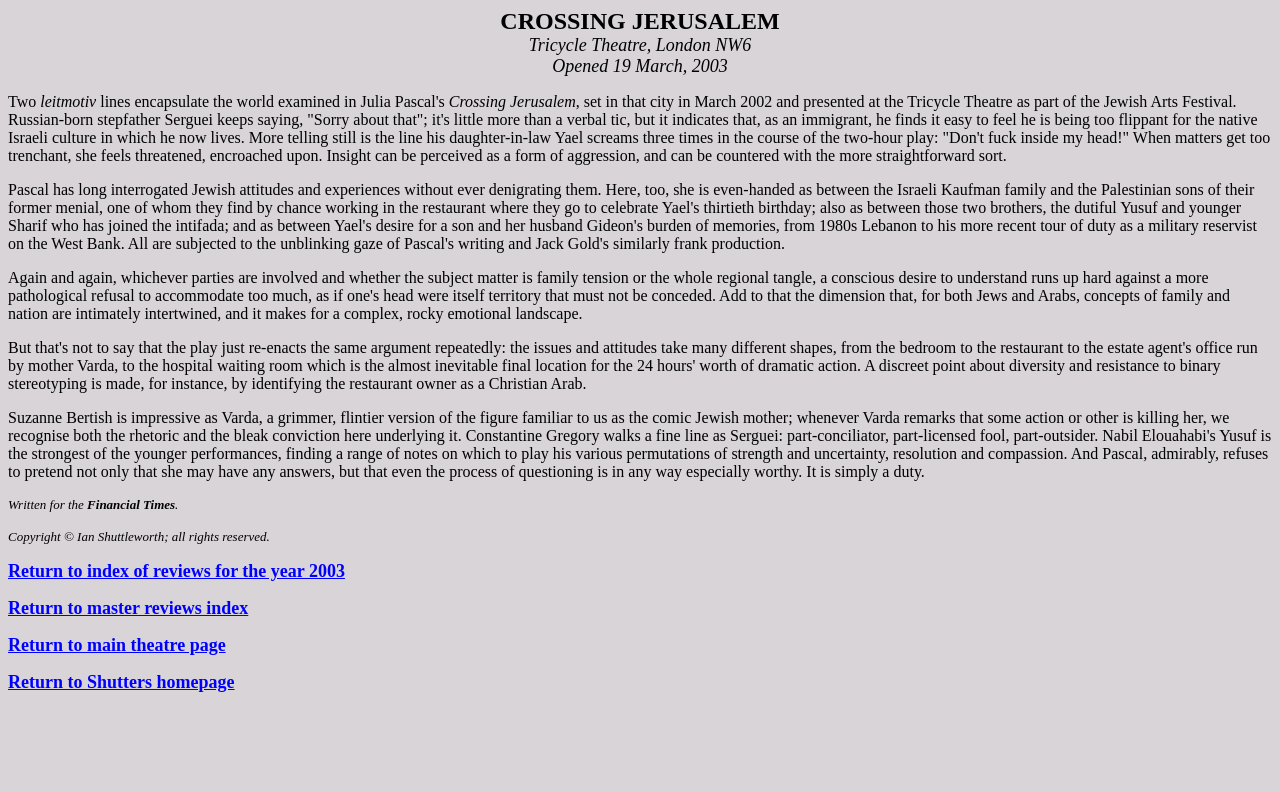Use the information in the screenshot to answer the question comprehensively: What is the name of the play being reviewed?

The answer can be found in the StaticText element with the text 'Crossing Jerusalem' at coordinates [0.351, 0.117, 0.45, 0.139]. This element is likely a title or heading, indicating that the webpage is a review of the play 'Crossing Jerusalem'.